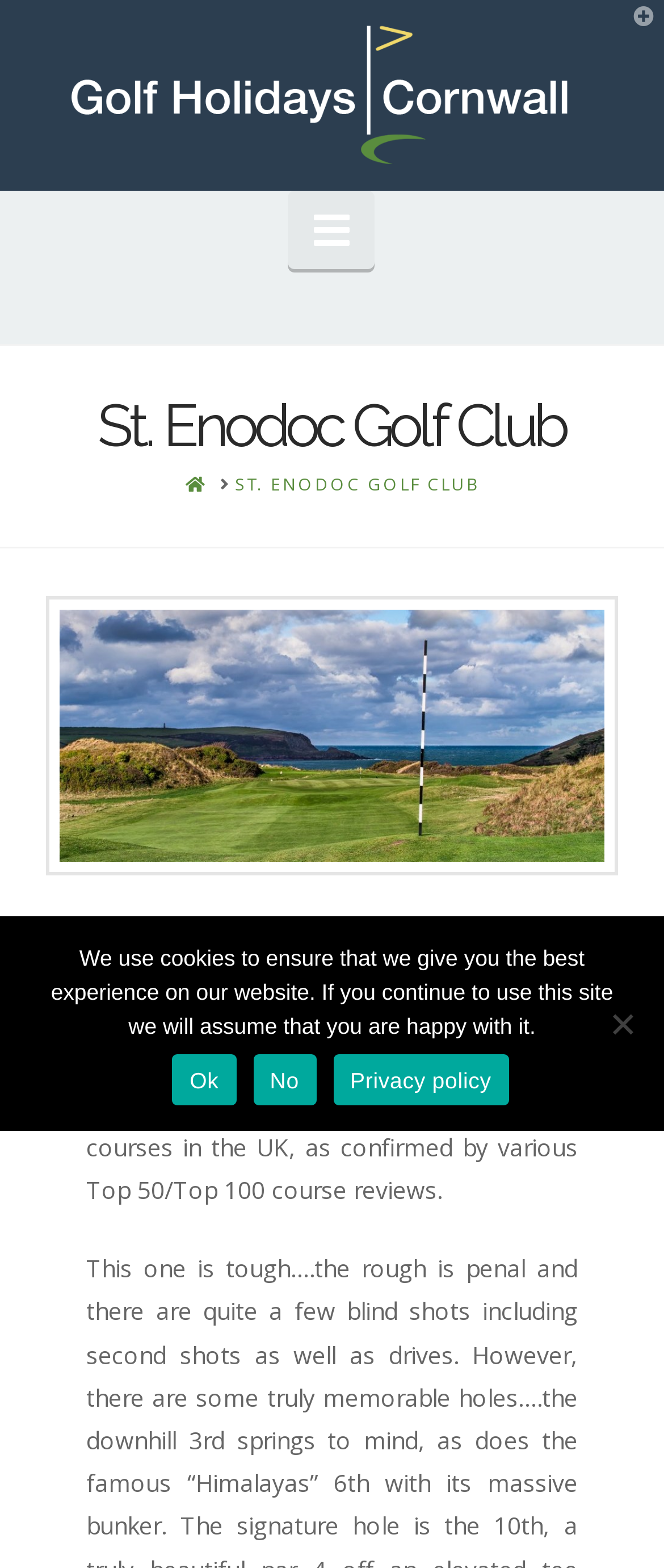Determine the bounding box coordinates of the element's region needed to click to follow the instruction: "Click the Golf Holidays Cornwall link". Provide these coordinates as four float numbers between 0 and 1, formatted as [left, top, right, bottom].

[0.07, 0.011, 0.93, 0.111]